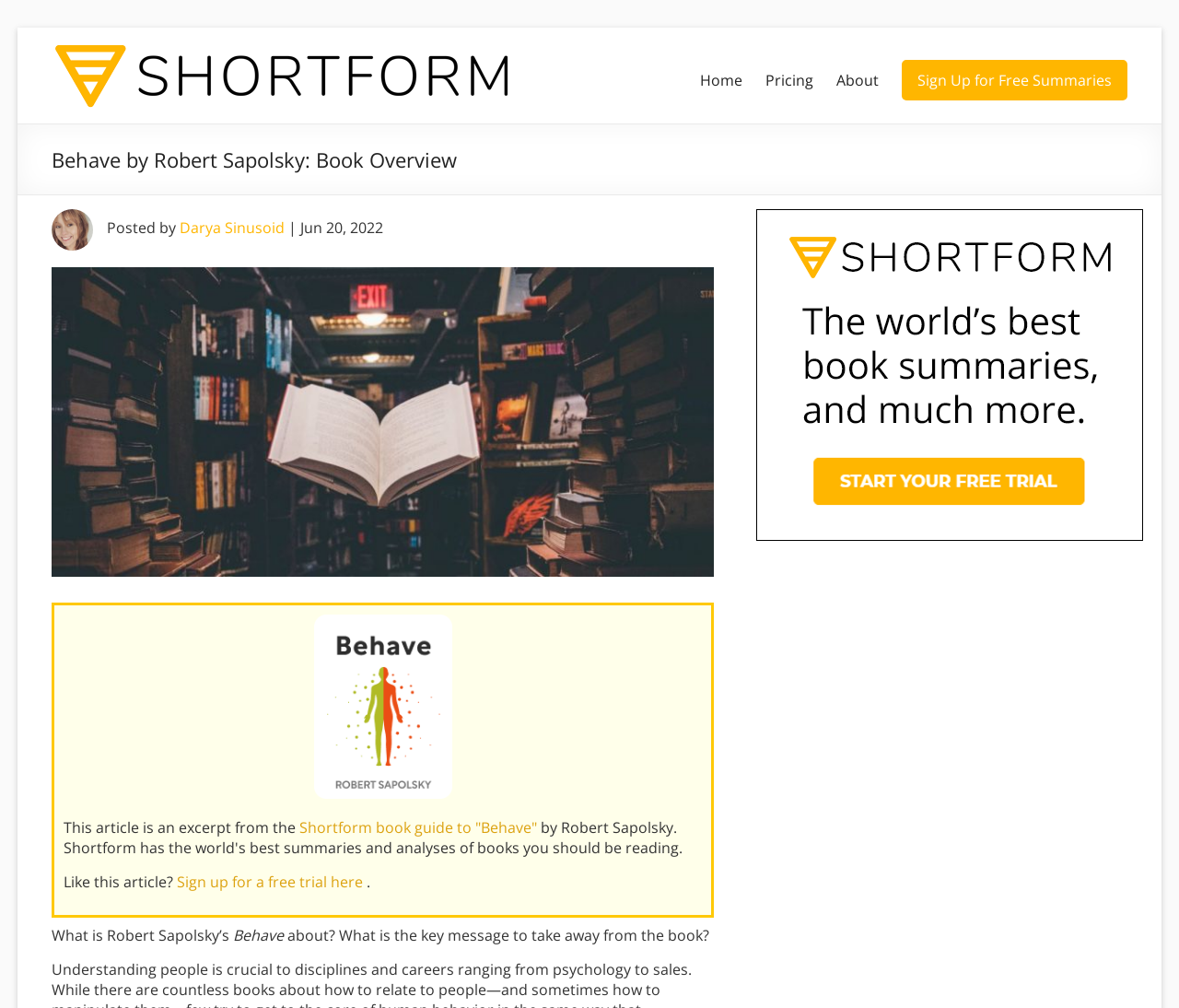Please use the details from the image to answer the following question comprehensively:
What is the name of the website?

I found the answer by looking at the link element at the top of the page which contains the text 'Shortform Books'.